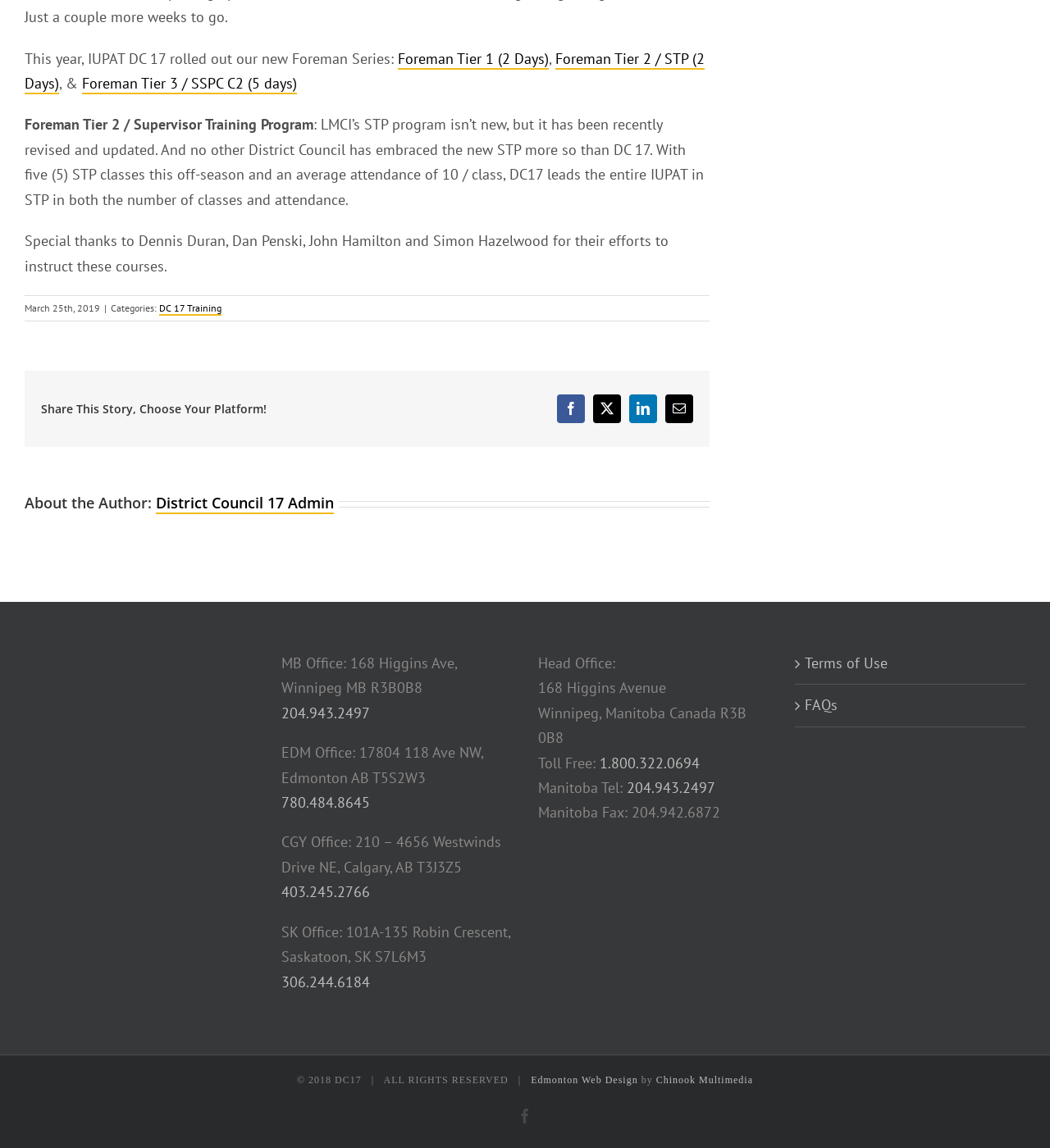Show the bounding box coordinates for the element that needs to be clicked to execute the following instruction: "Share this story on Facebook". Provide the coordinates in the form of four float numbers between 0 and 1, i.e., [left, top, right, bottom].

[0.53, 0.344, 0.557, 0.369]